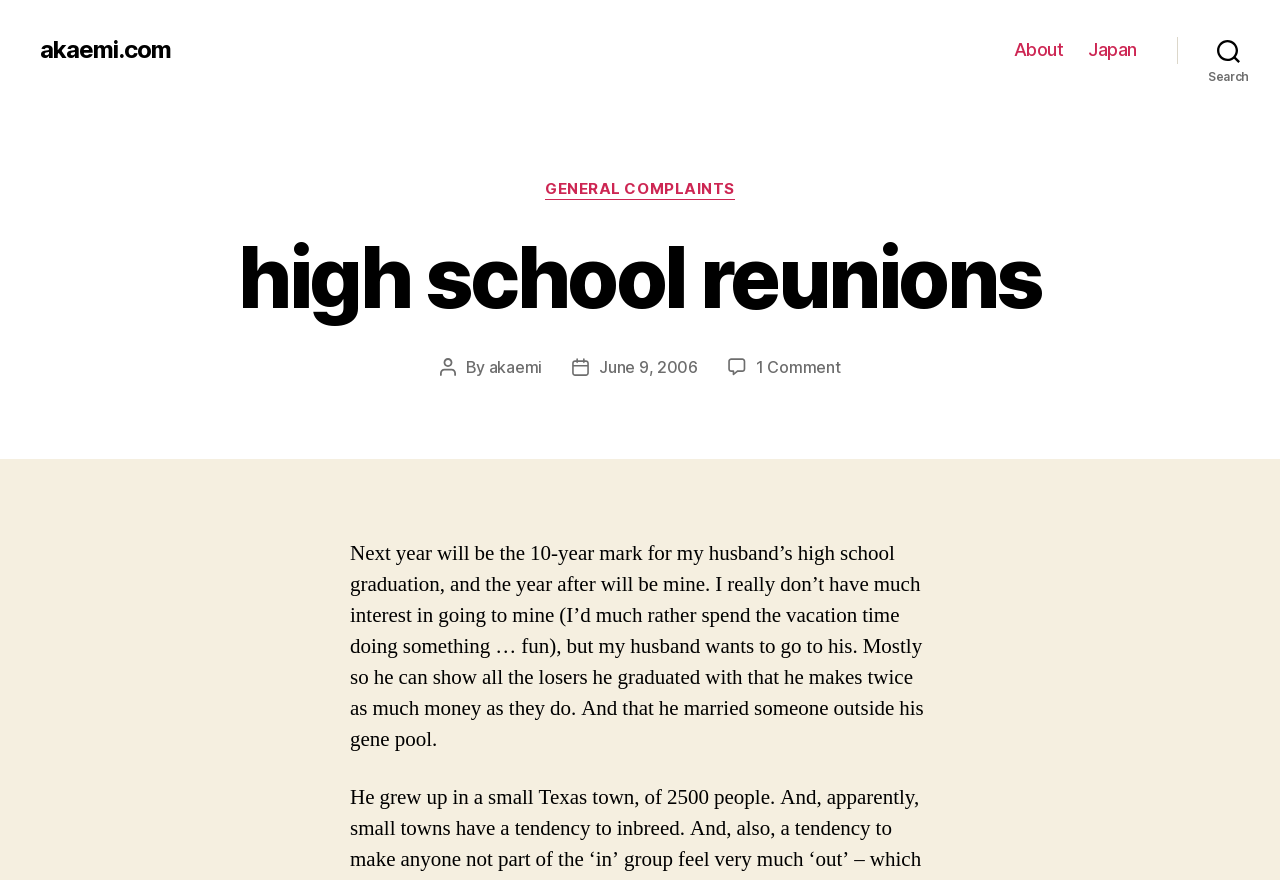Examine the image carefully and respond to the question with a detailed answer: 
What is the author of the article?

The author of the article can be found in the section below the heading 'high school reunions'. It is mentioned as 'By akaemi'.